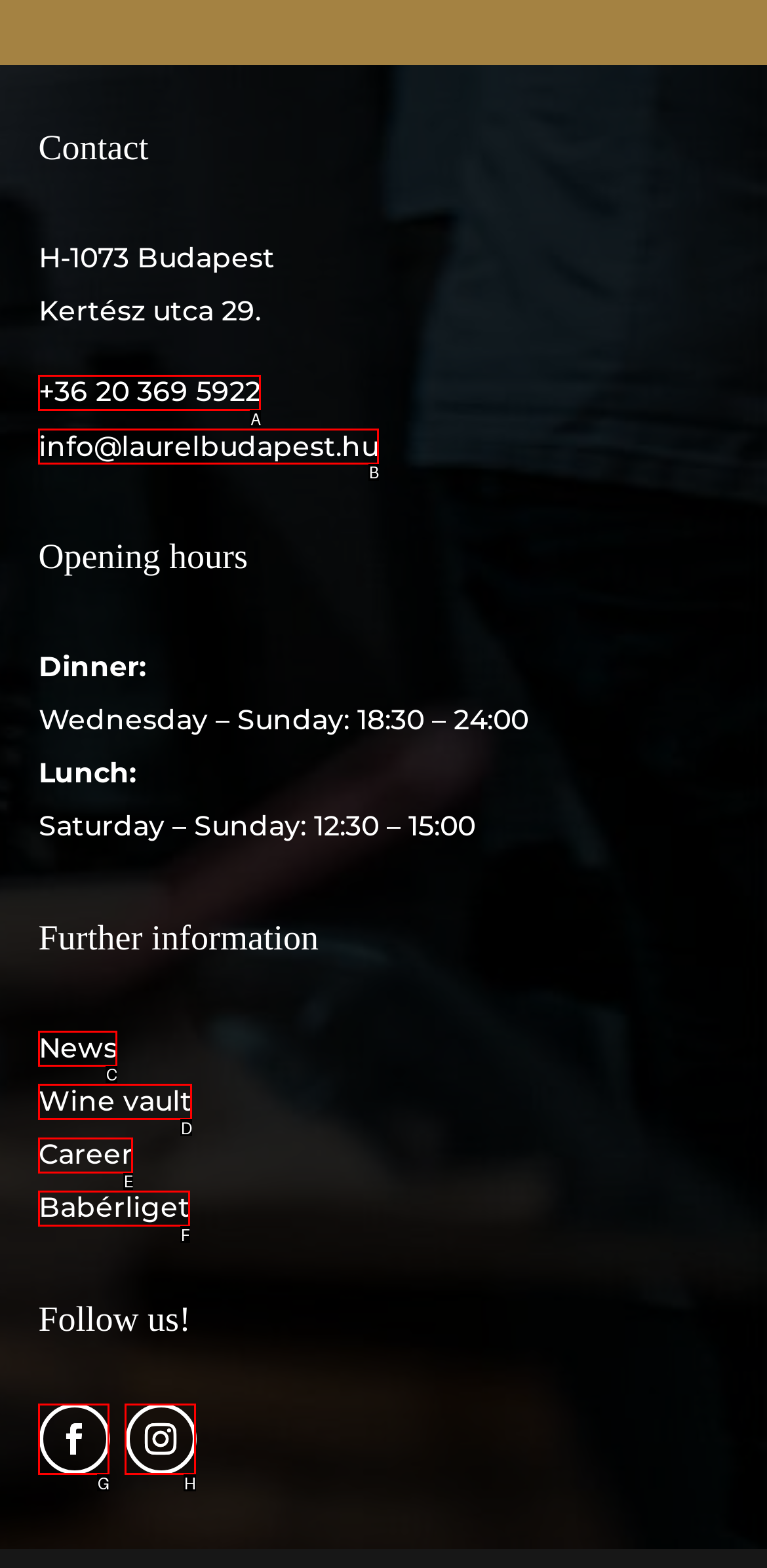Identify which HTML element matches the description: +36 20 369 5922
Provide your answer in the form of the letter of the correct option from the listed choices.

A